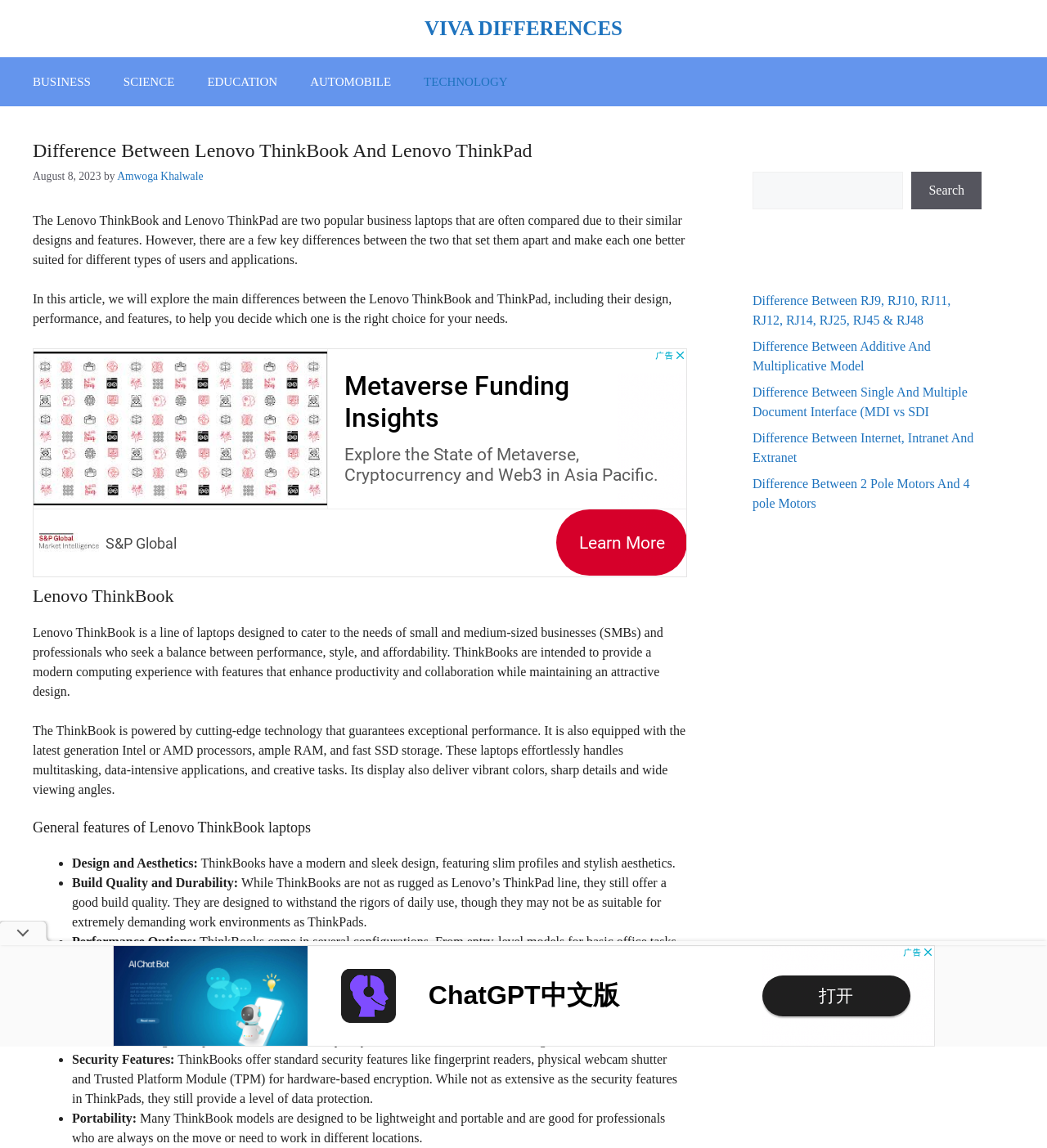Find the bounding box coordinates of the clickable area that will achieve the following instruction: "Search for something".

[0.719, 0.15, 0.938, 0.182]